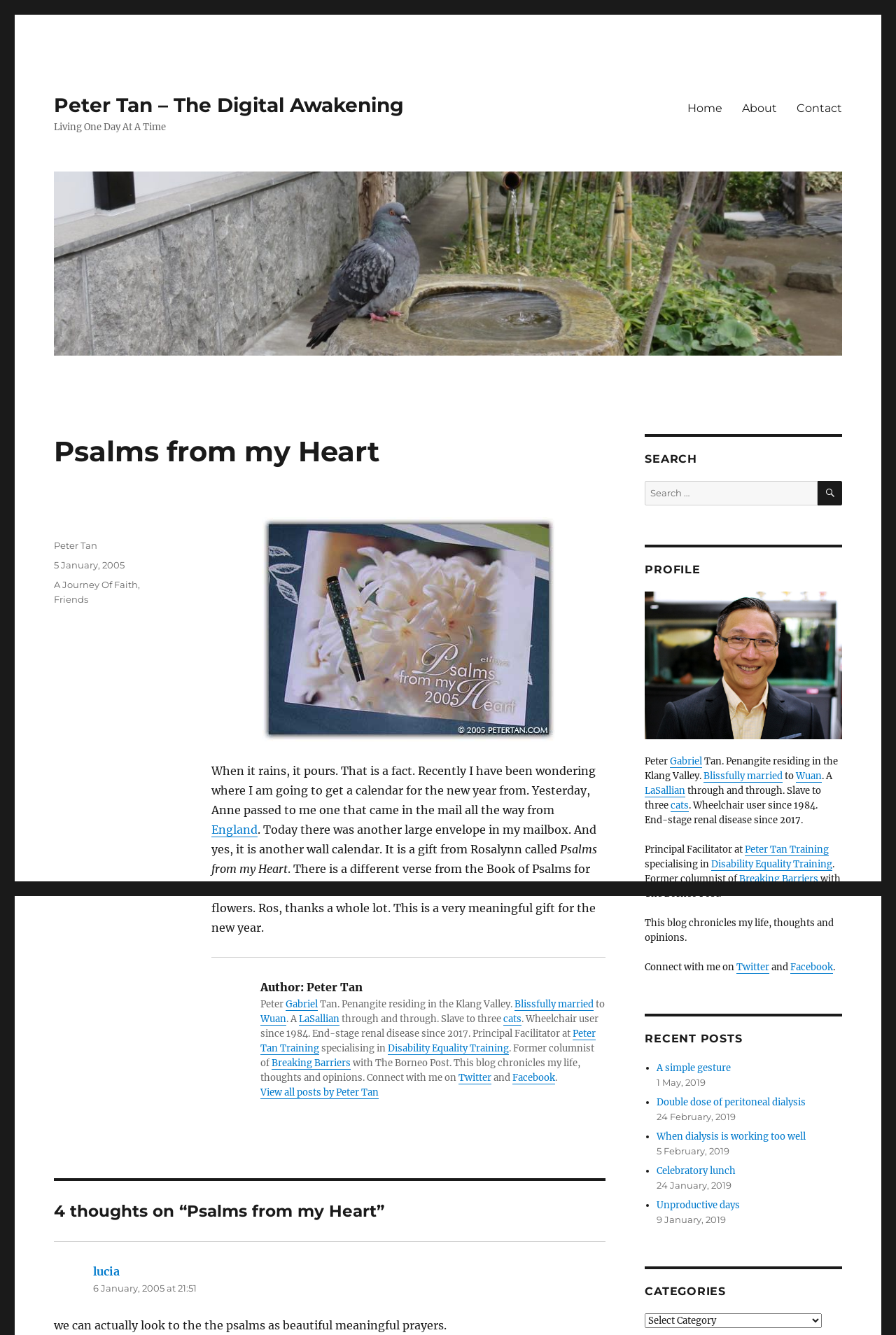What is the title of the article on this webpage?
Refer to the image and give a detailed answer to the question.

The title of the article can be found at the top of the webpage, where it says 'Psalms from my Heart' in a large font. It is also mentioned in the heading of the article section, which says 'Psalms from my Heart'.